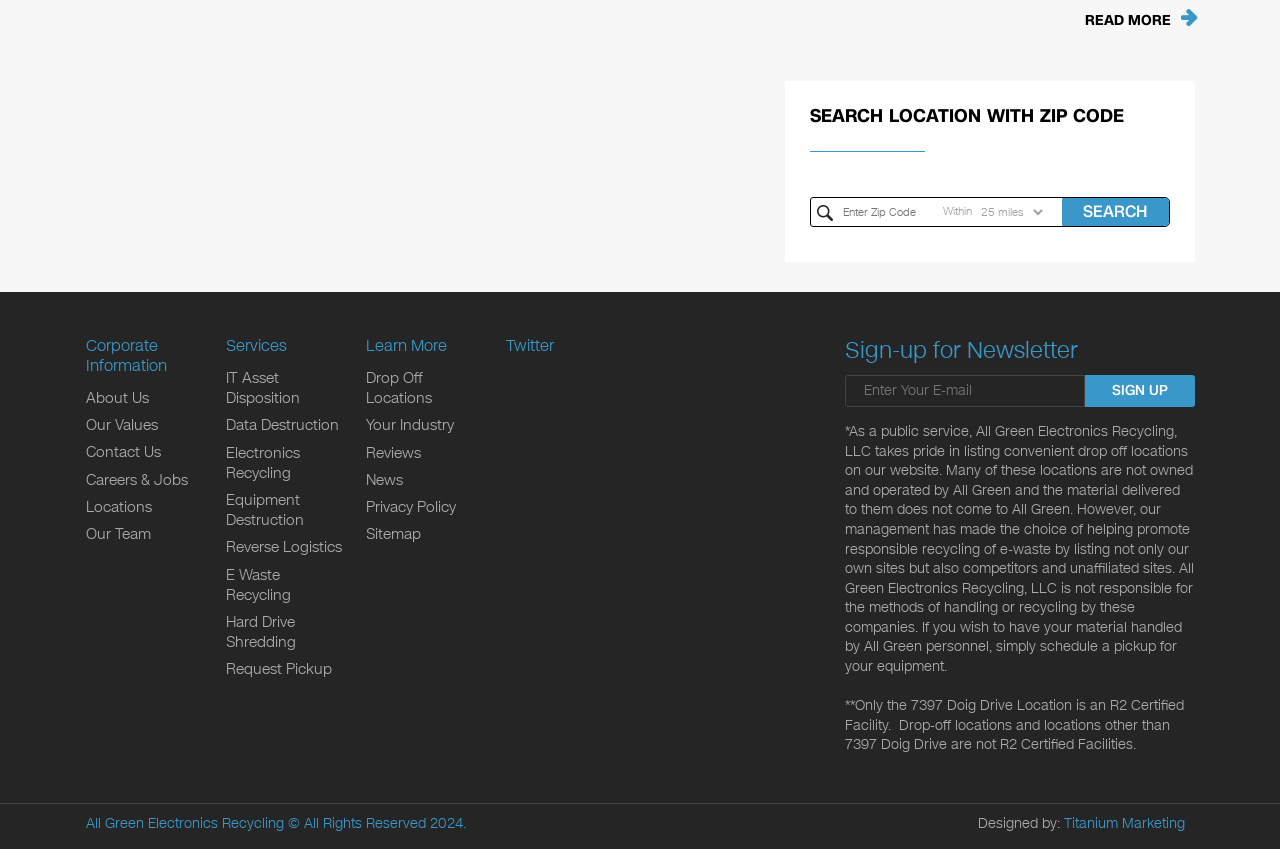Is the company certified?
Please give a well-detailed answer to the question.

The webpage mentions that only one location, '7397 Doig Drive', is an R2 Certified Facility. This implies that not all locations or services offered by the company are certified, but at least one location has received this certification.